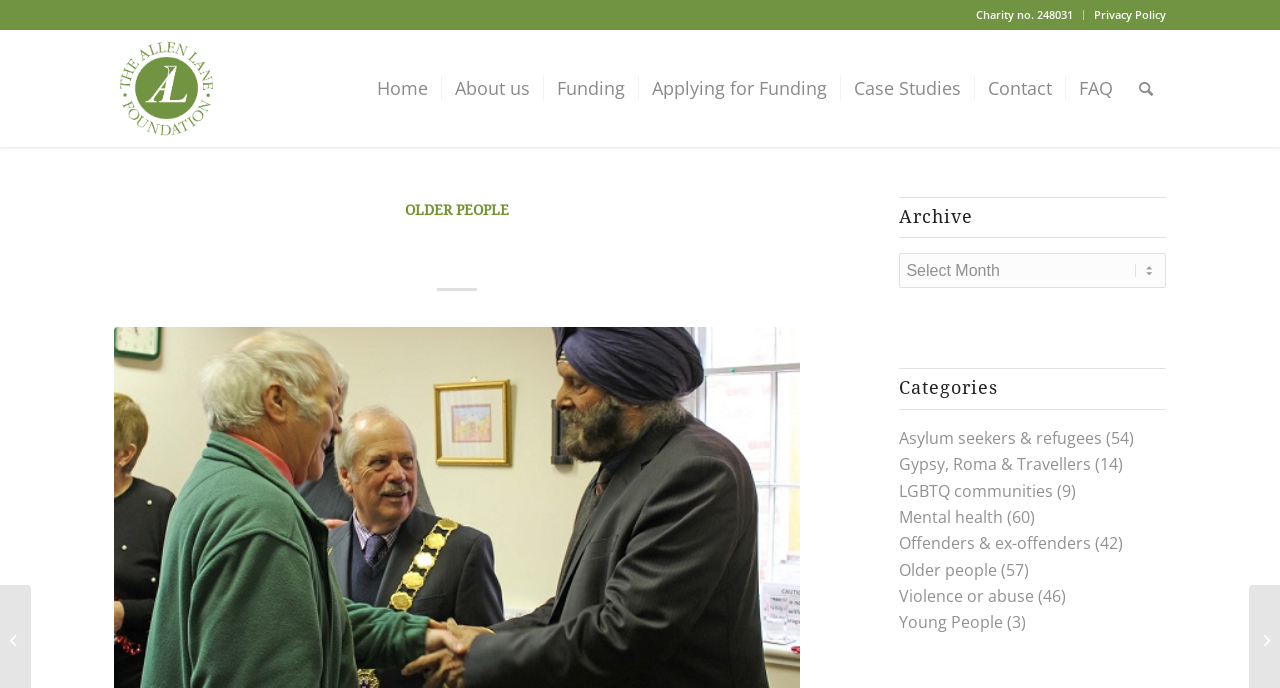Locate the bounding box coordinates of the element's region that should be clicked to carry out the following instruction: "Click the 'Home' menu item". The coordinates need to be four float numbers between 0 and 1, i.e., [left, top, right, bottom].

[0.284, 0.042, 0.345, 0.214]